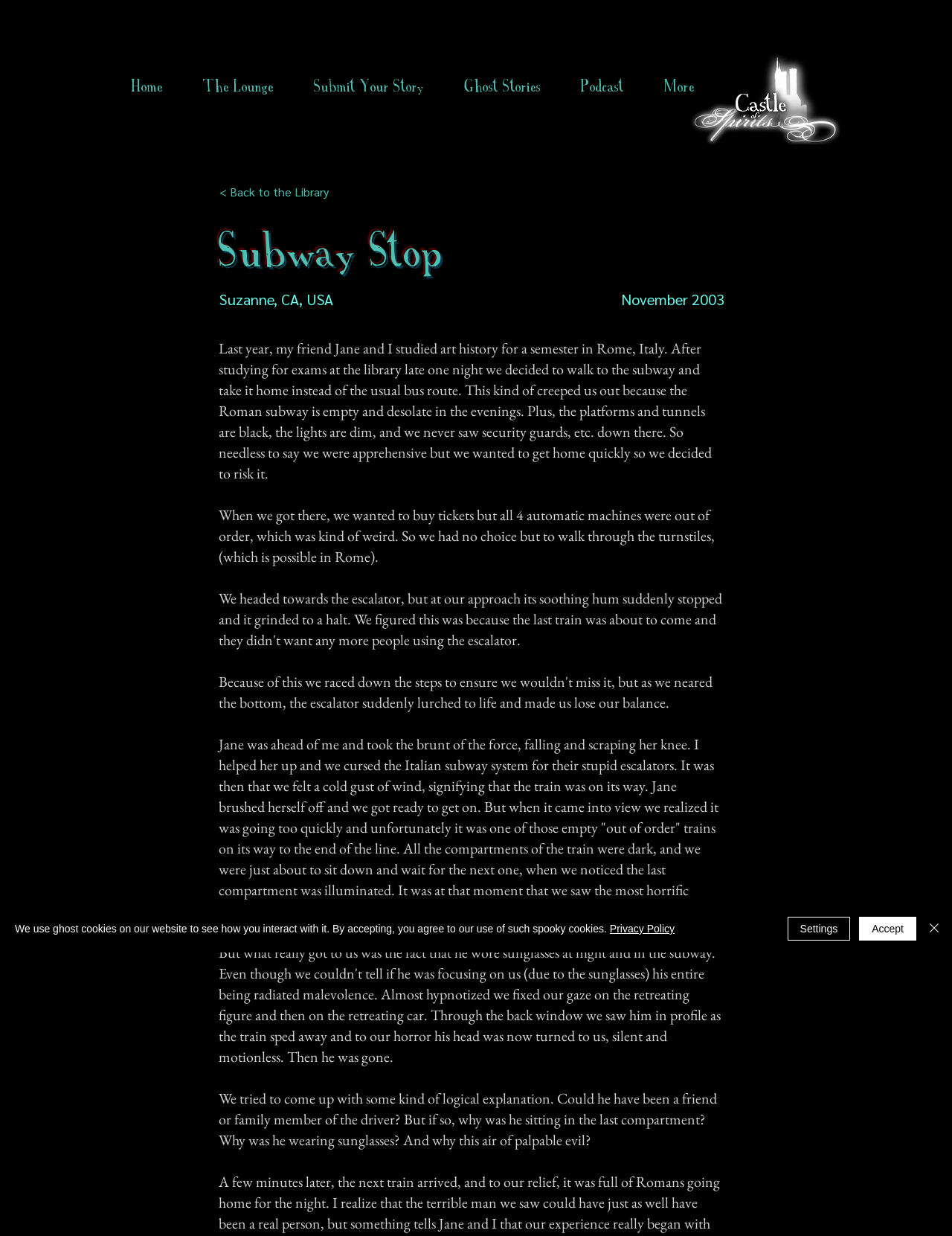Specify the bounding box coordinates of the region I need to click to perform the following instruction: "Listen to Podcast". The coordinates must be four float numbers in the range of 0 to 1, i.e., [left, top, right, bottom].

[0.589, 0.055, 0.677, 0.085]